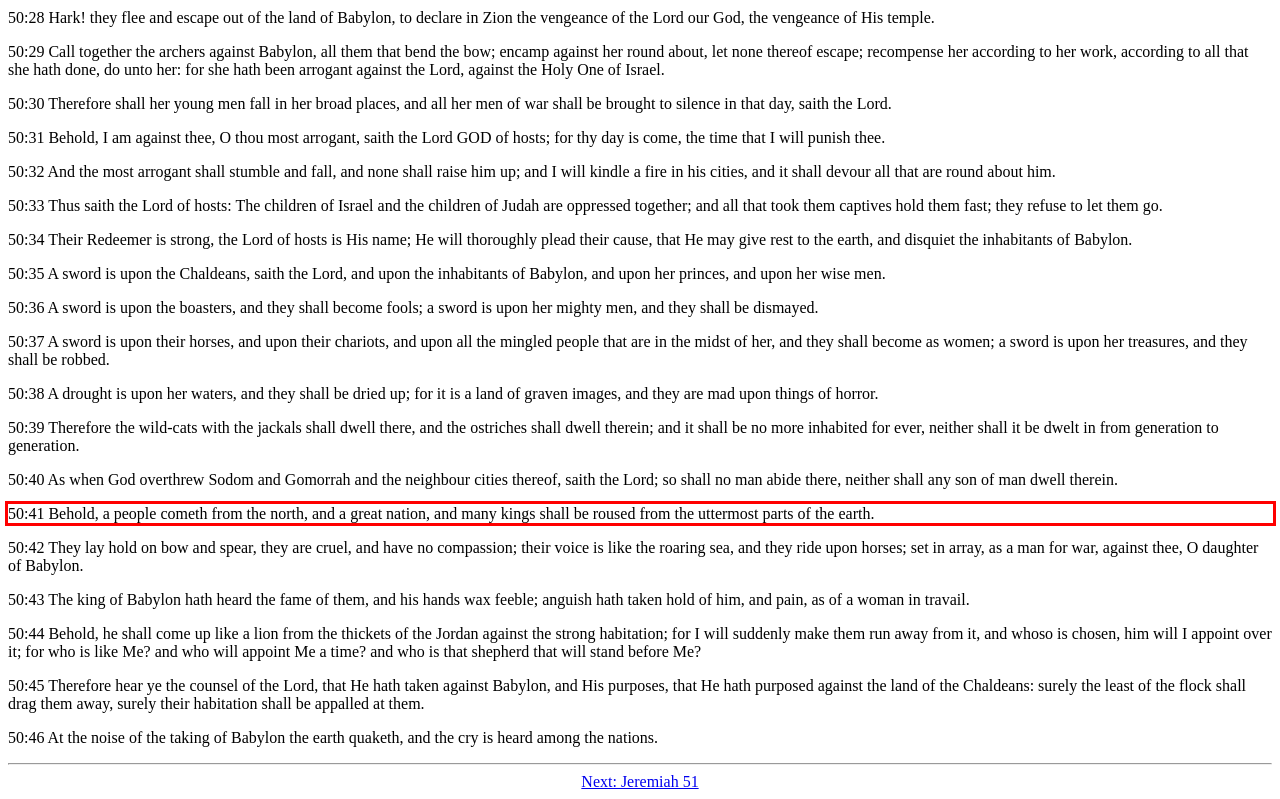Analyze the screenshot of the webpage and extract the text from the UI element that is inside the red bounding box.

50:41 Behold, a people cometh from the north, and a great nation, and many kings shall be roused from the uttermost parts of the earth.